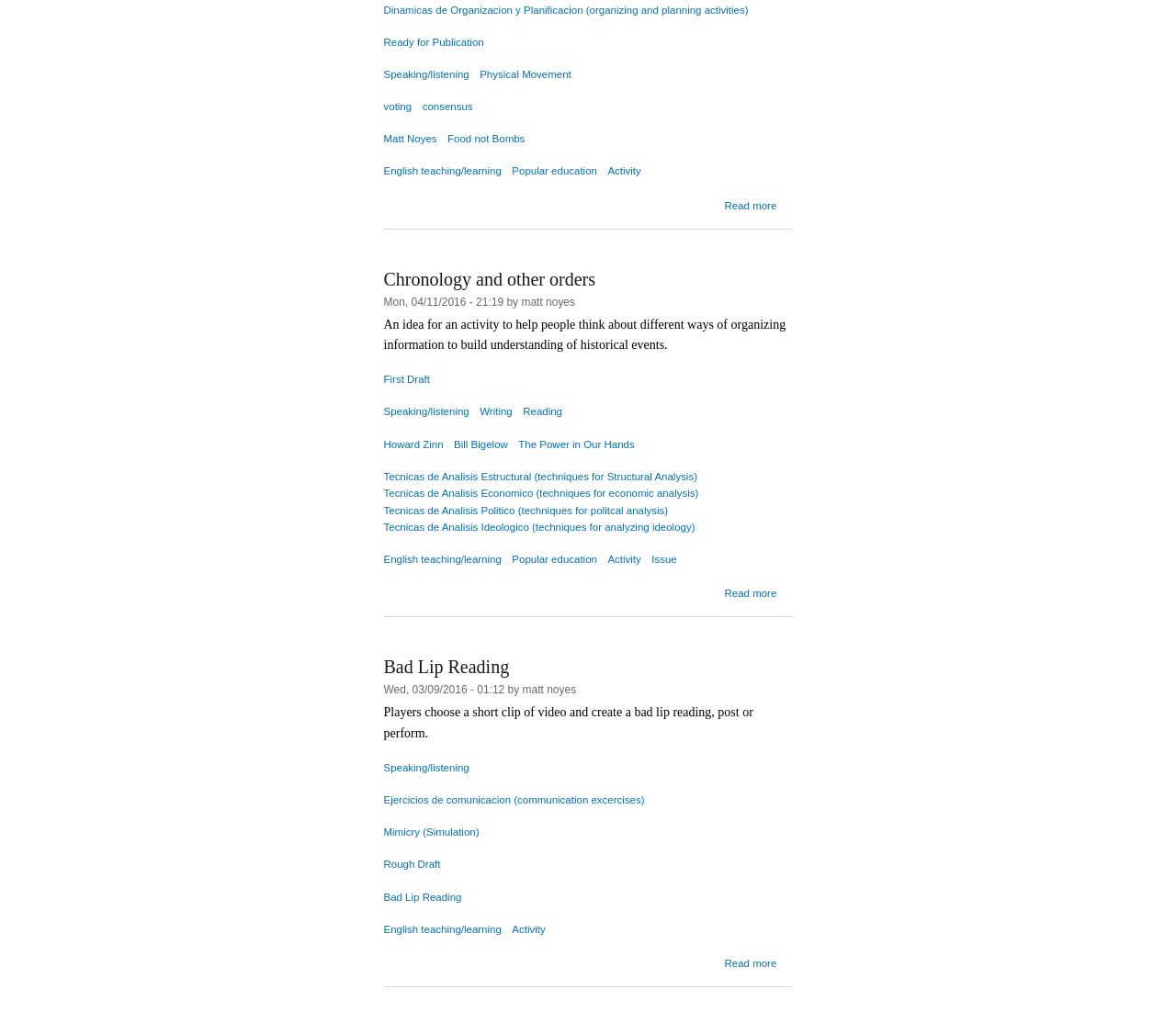Please identify the bounding box coordinates of the area that needs to be clicked to follow this instruction: "View 'Chronology and other orders'".

[0.326, 0.266, 0.506, 0.286]